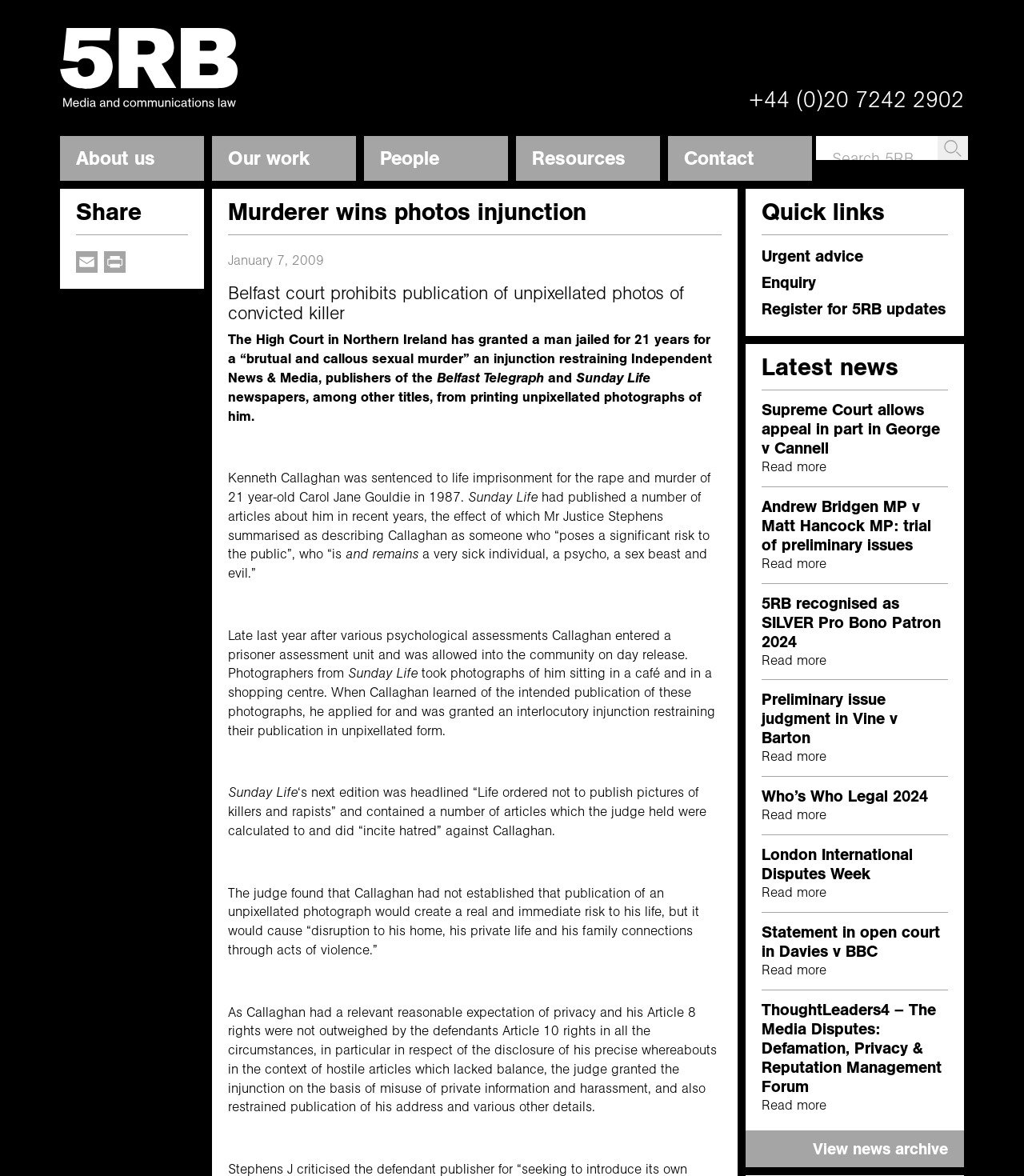From the webpage screenshot, predict the bounding box coordinates (top-left x, top-left y, bottom-right x, bottom-right y) for the UI element described here: Contact Us

None